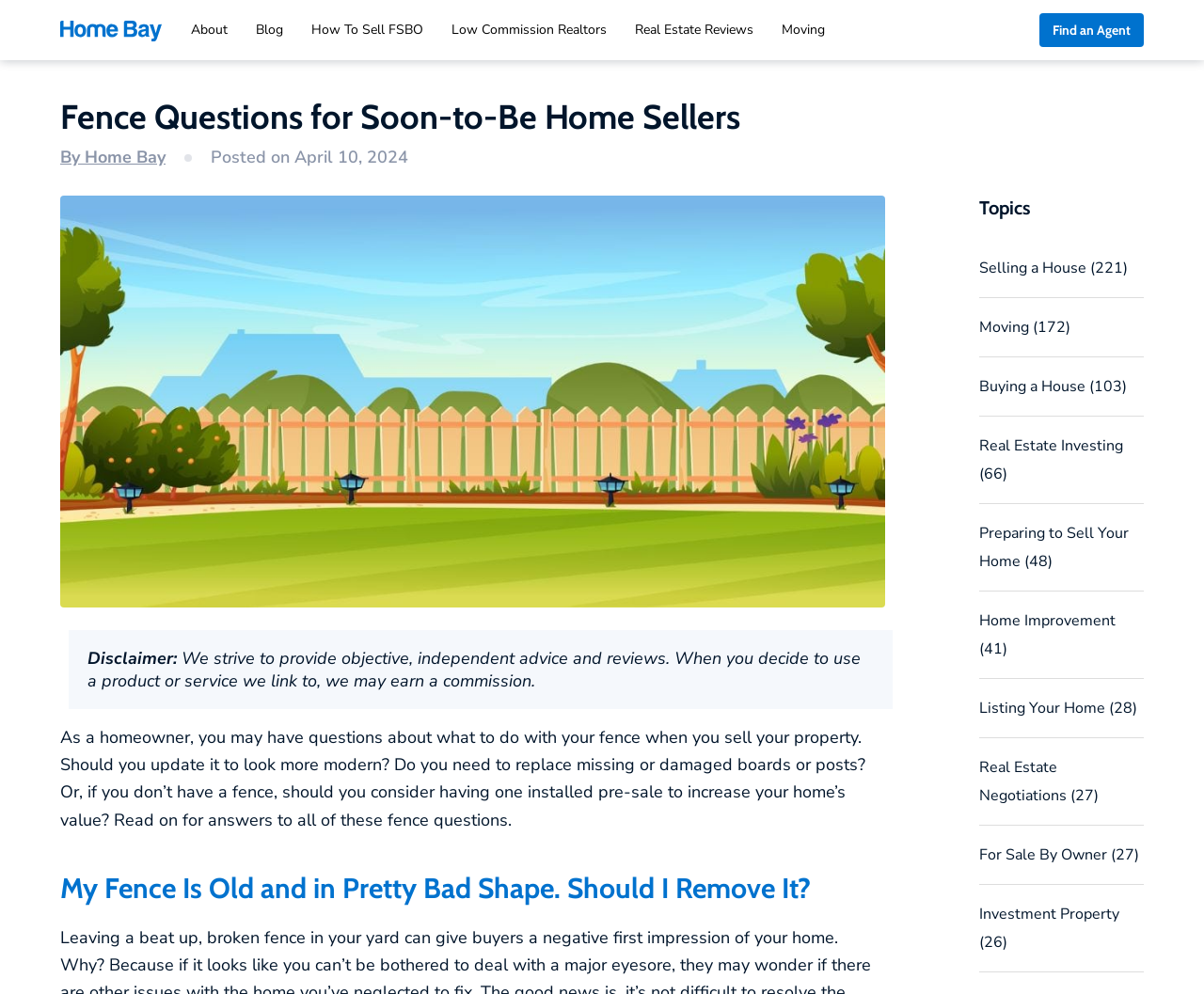Find and provide the bounding box coordinates for the UI element described with: "Moving".

[0.649, 0.01, 0.685, 0.05]